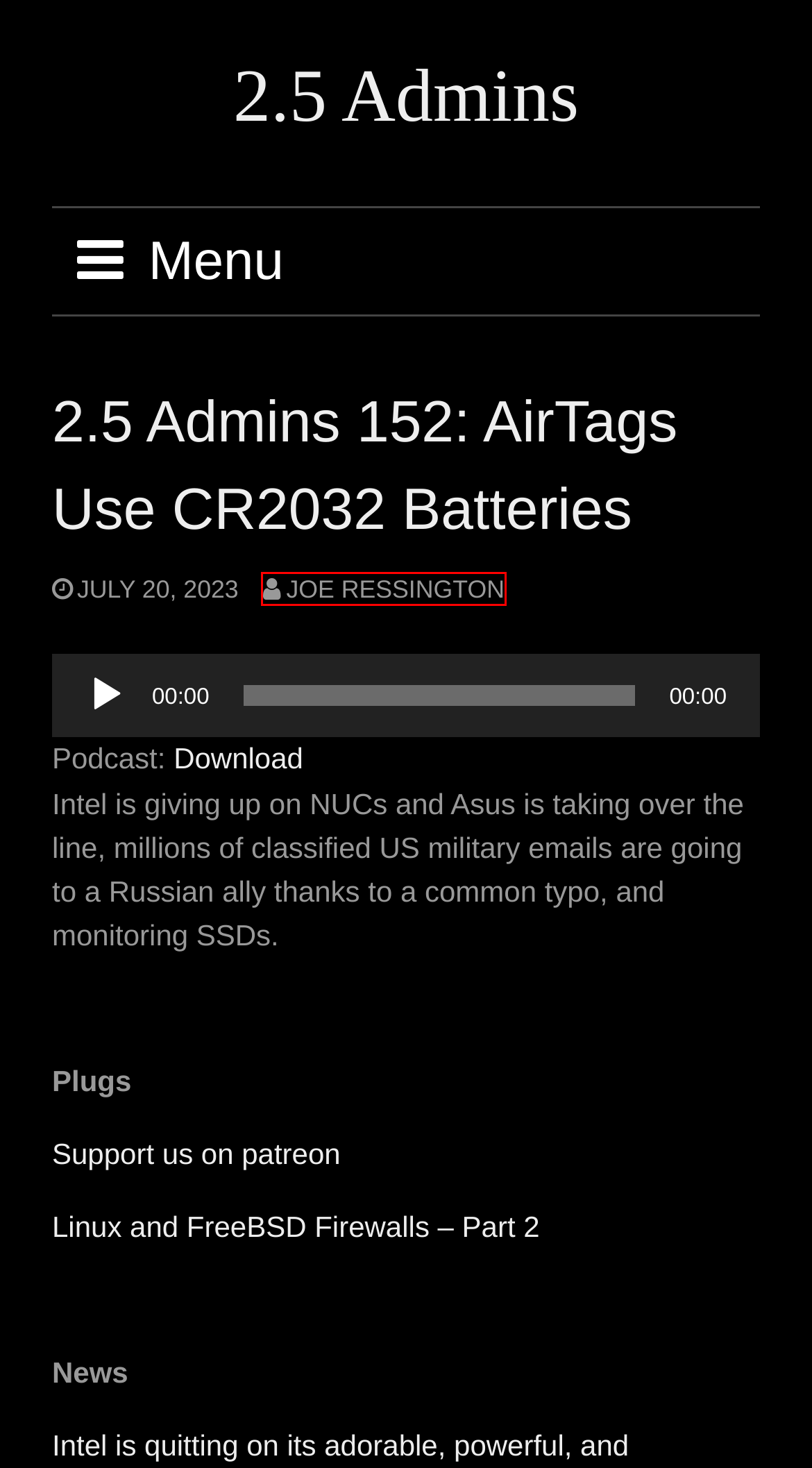Review the screenshot of a webpage that includes a red bounding box. Choose the most suitable webpage description that matches the new webpage after clicking the element within the red bounding box. Here are the candidates:
A. ‘Millions’ of sensitive US military emails were reportedly sent to Mali due to a typo - The Verge
B. Joe Ressington – 2.5 Admins
C. 2.5 Admins 153: Robots.nope – 2.5 Admins
D. 2.5 Admins 151: Practical ZFS – 2.5 Admins
E. 2.5 Admins
F. Linux and FreeBSD Firewalls - The Ultimate Guide - Part 2
G. Coral Dark wordpress theme free download | CORALTHEMES
H. Extended Access Management (XAM) | 1Password

B